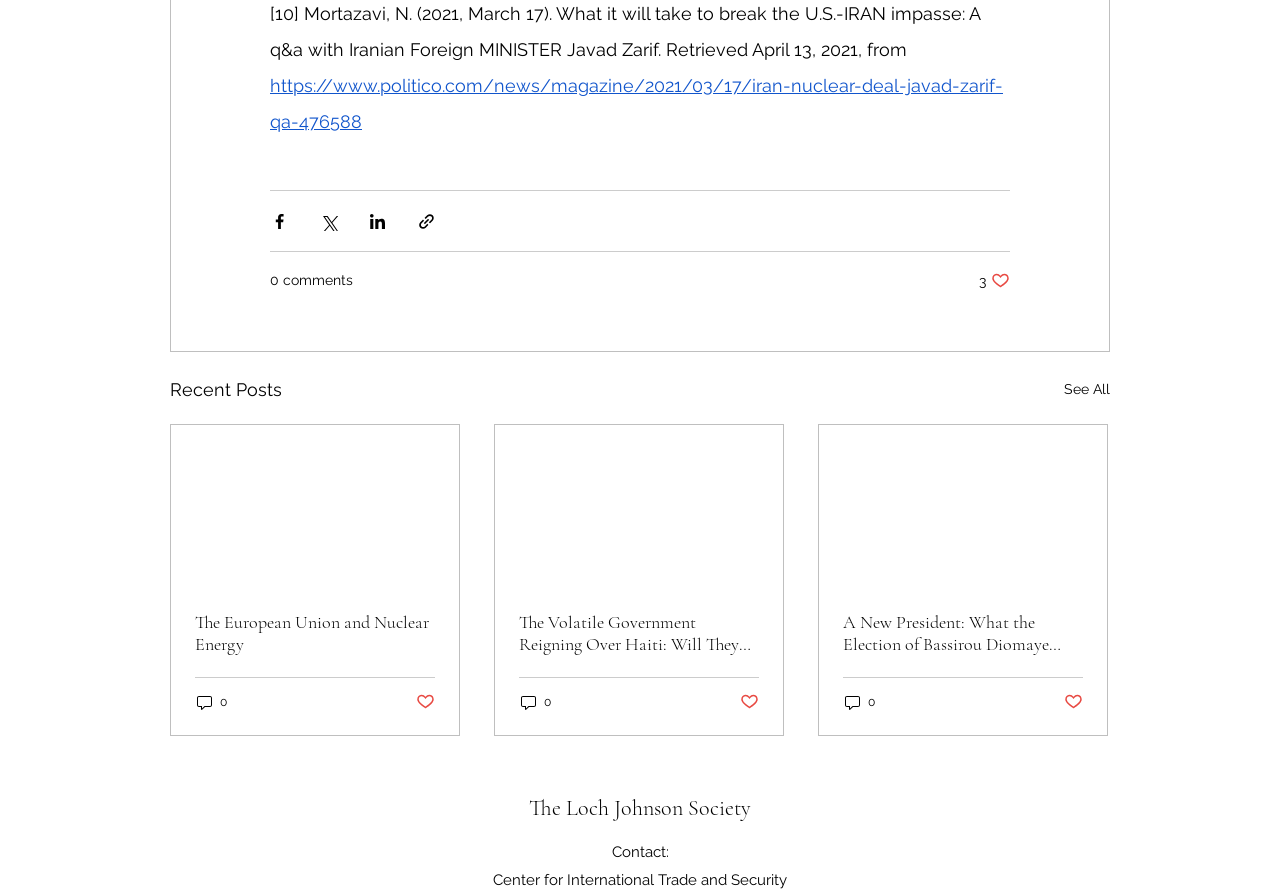Show the bounding box coordinates of the region that should be clicked to follow the instruction: "Share via Facebook."

[0.211, 0.237, 0.226, 0.258]